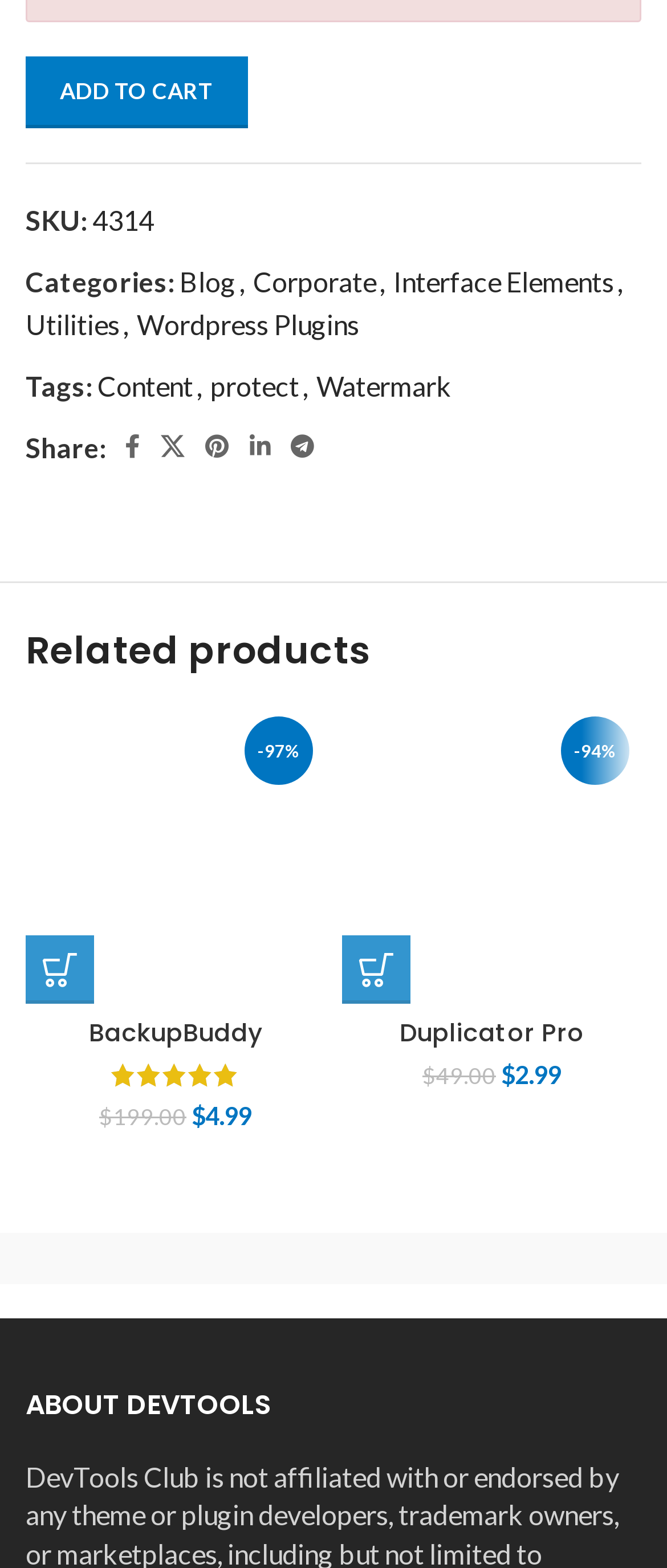How many social media links are available?
Use the screenshot to answer the question with a single word or phrase.

5